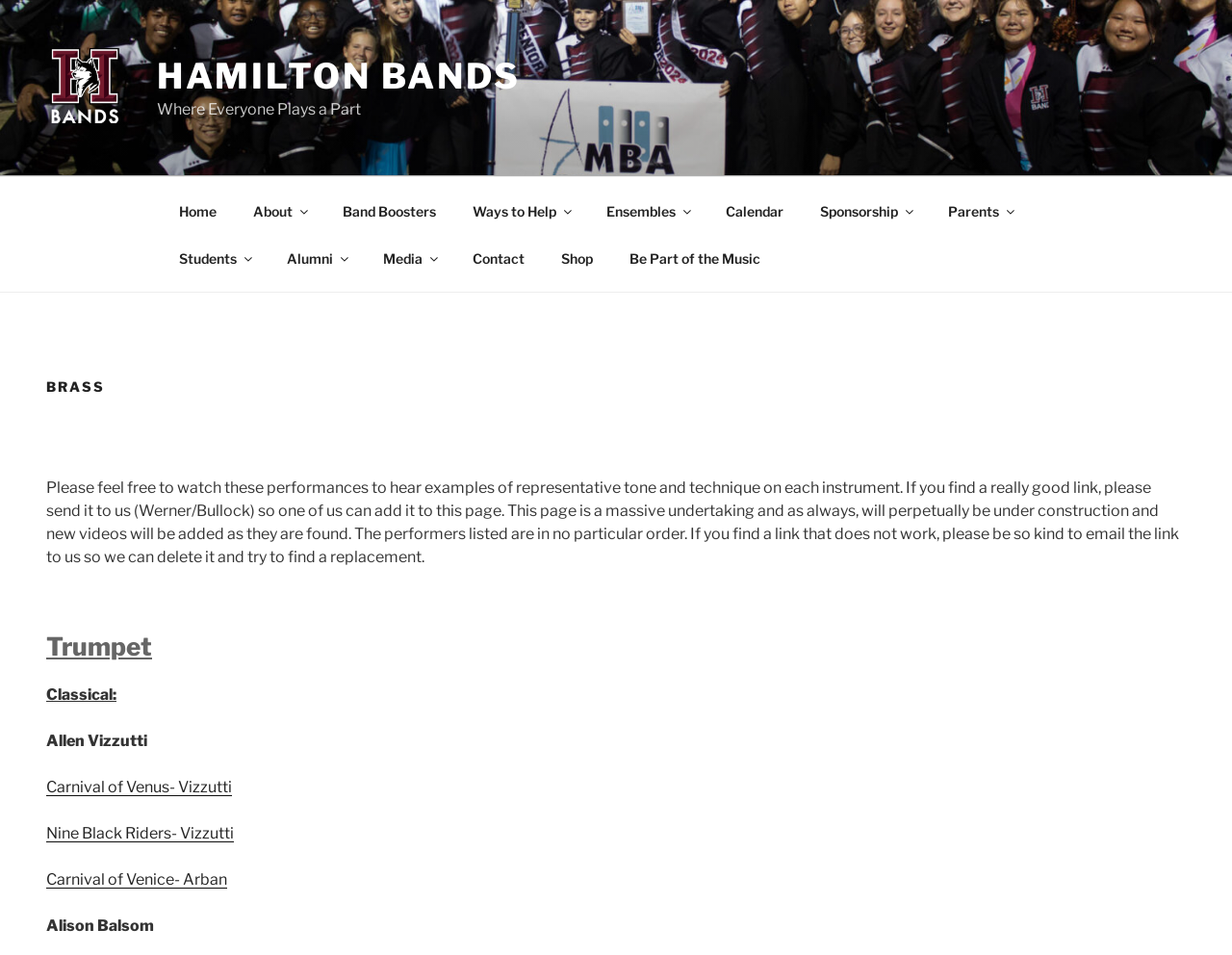Specify the bounding box coordinates of the element's region that should be clicked to achieve the following instruction: "View the 'About' section". The bounding box coordinates consist of four float numbers between 0 and 1, in the format [left, top, right, bottom].

[0.205, 0.212, 0.237, 0.229]